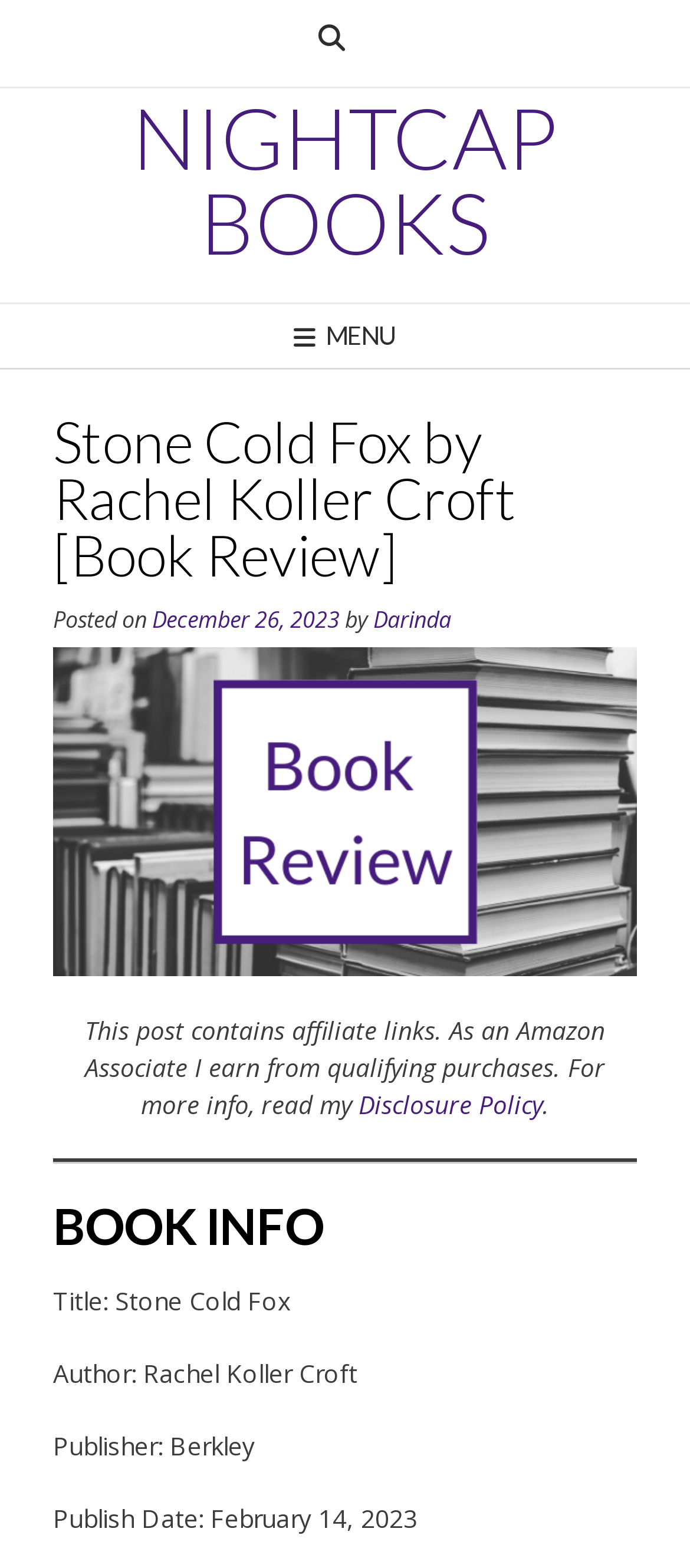Can you give a detailed response to the following question using the information from the image? Who is the author of the book?

I found the author's name by looking at the static text element that says 'Author: Rachel Koller Croft'.